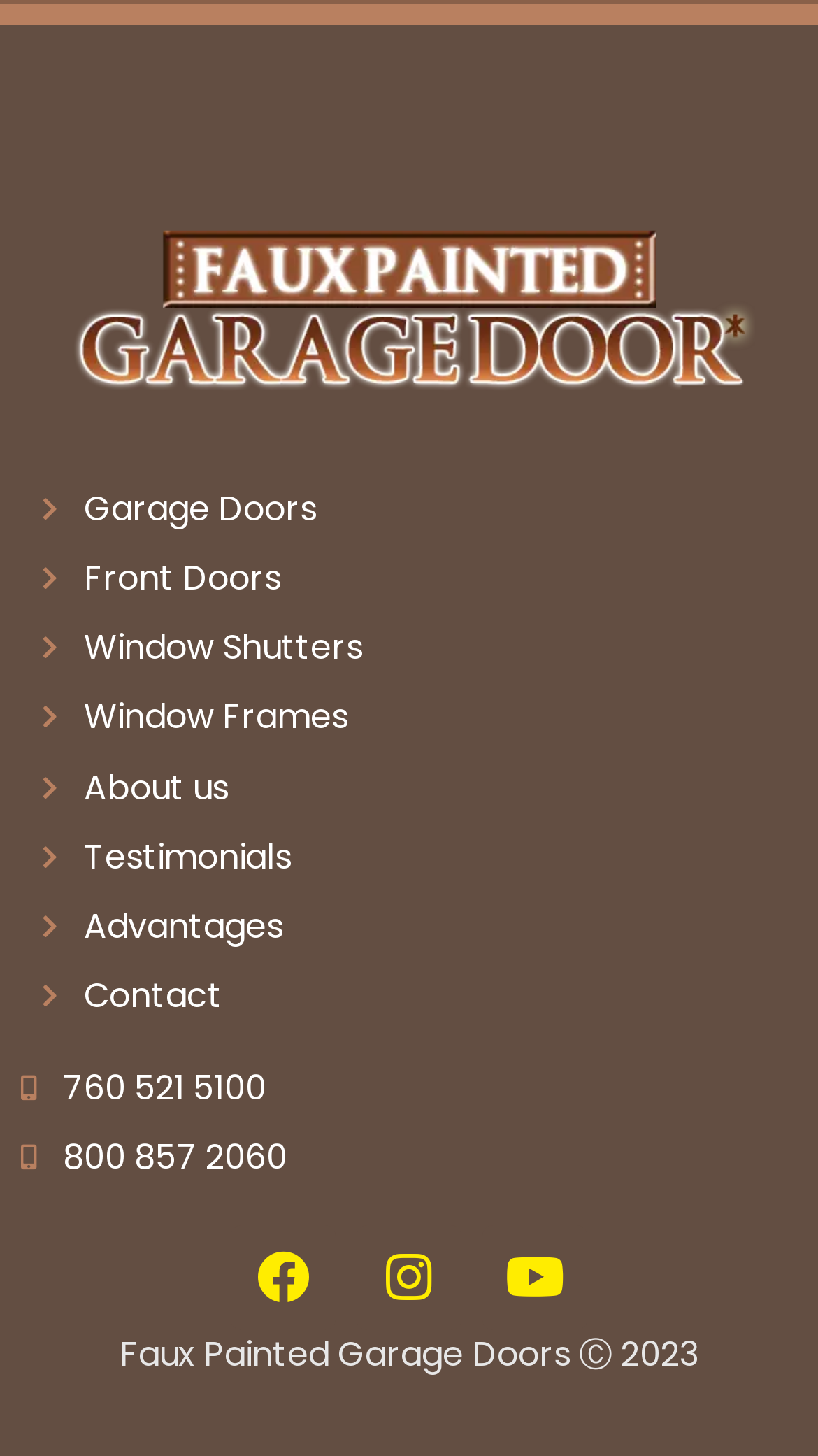Locate the bounding box coordinates of the element you need to click to accomplish the task described by this instruction: "Contact us".

[0.051, 0.667, 1.0, 0.702]